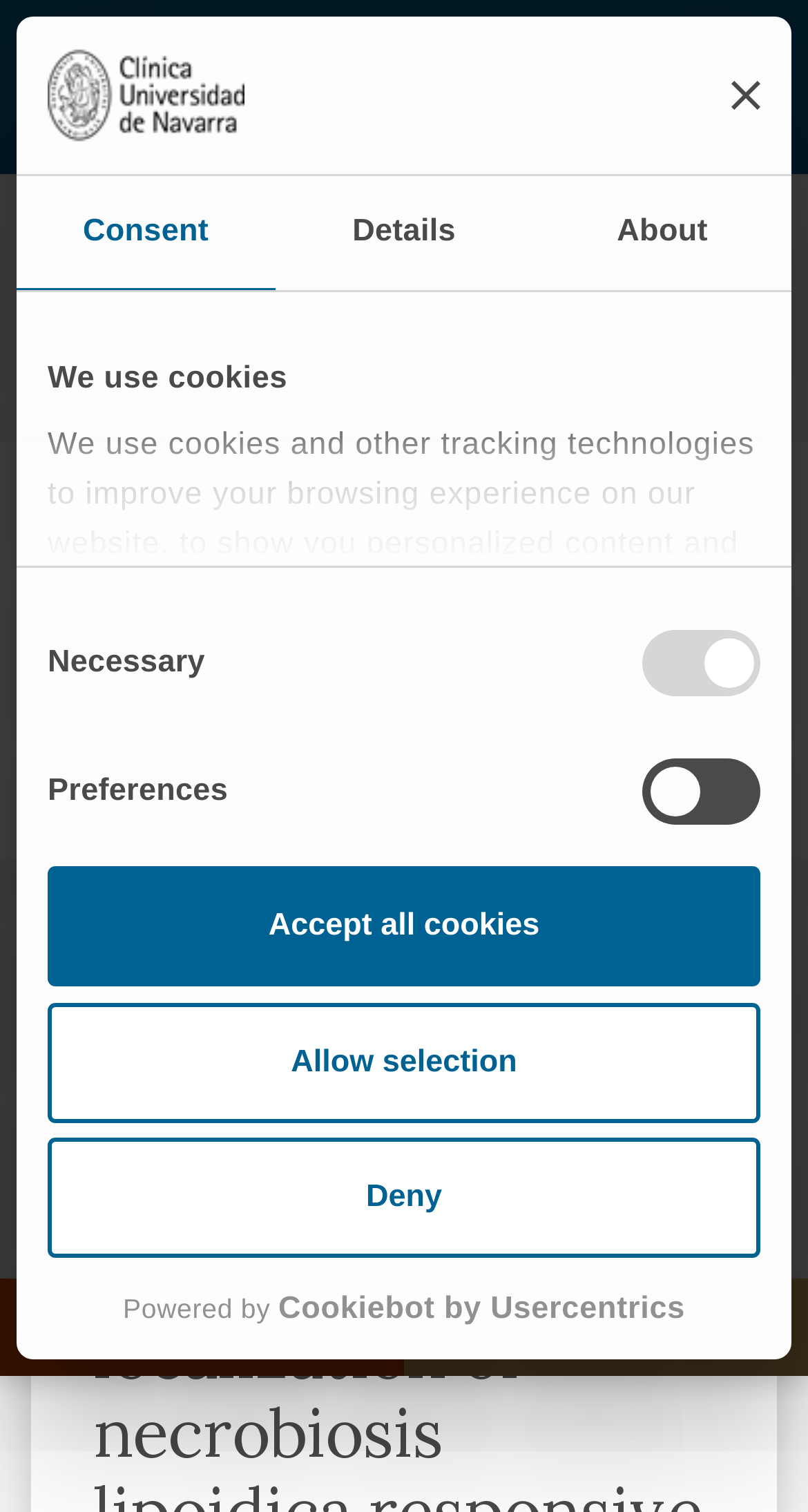Pinpoint the bounding box coordinates of the area that should be clicked to complete the following instruction: "Click the close banner button". The coordinates must be given as four float numbers between 0 and 1, i.e., [left, top, right, bottom].

[0.905, 0.053, 0.941, 0.073]